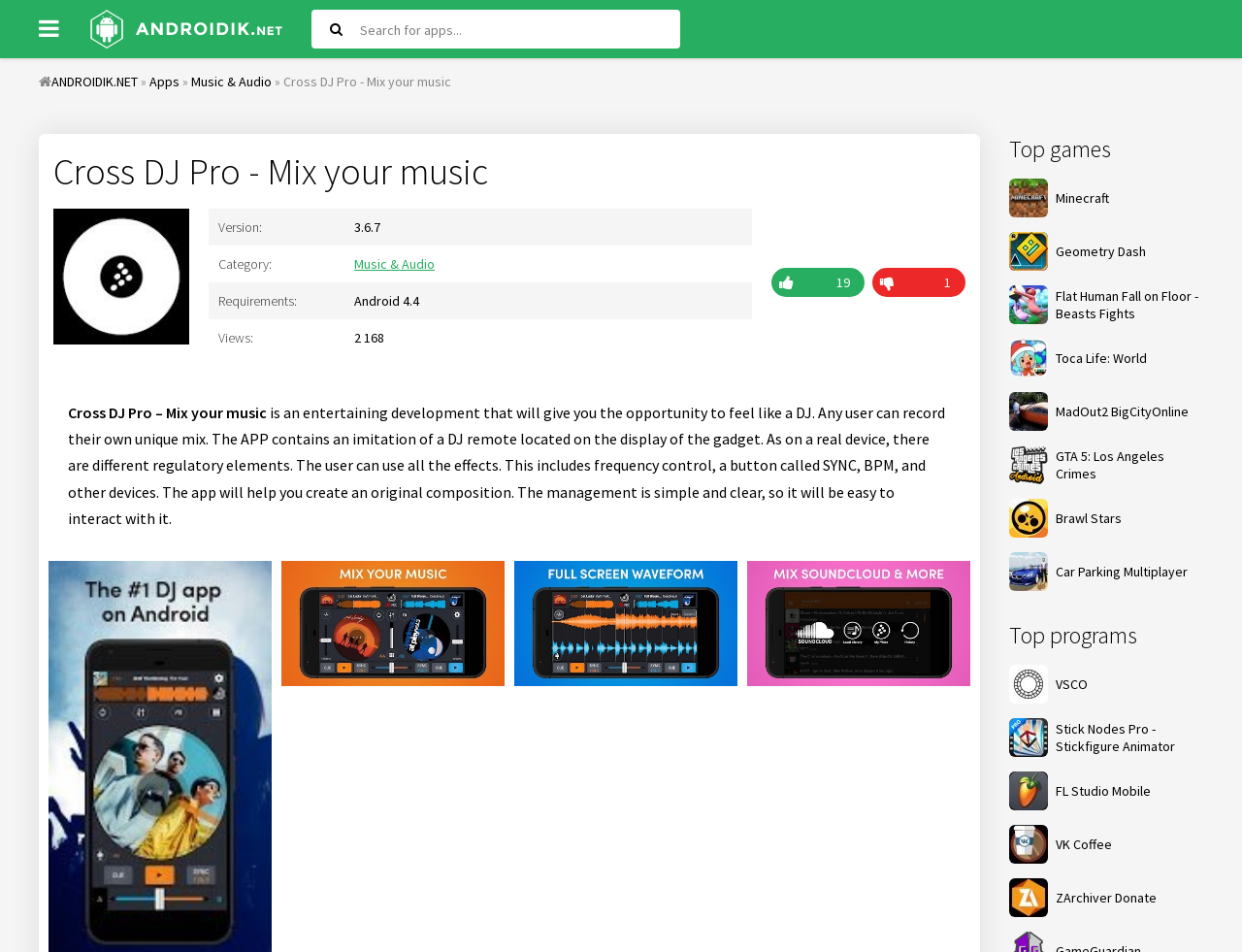Using the provided element description "Physical abuse", determine the bounding box coordinates of the UI element.

None